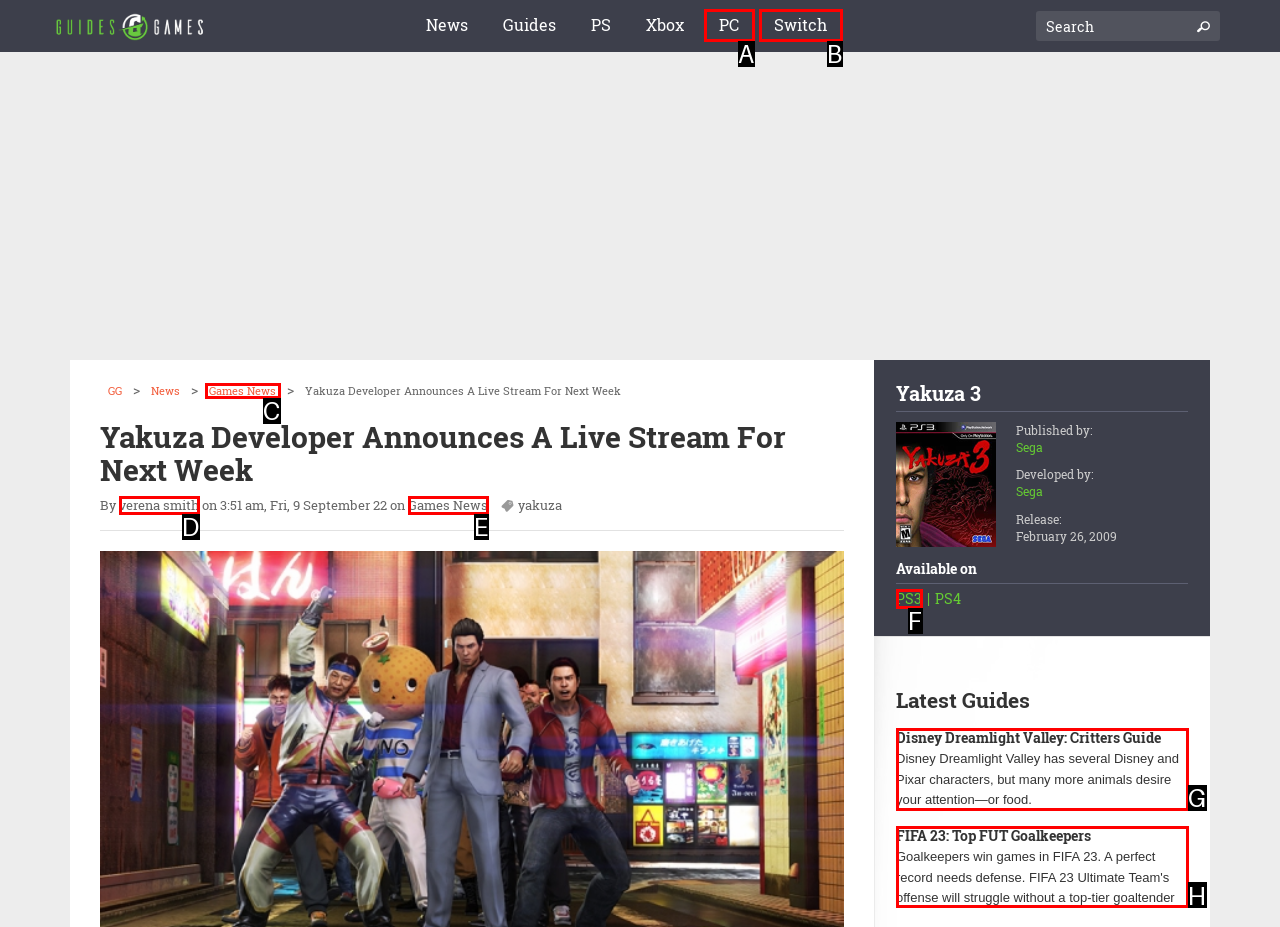Determine the HTML element that aligns with the description: PS3
Answer by stating the letter of the appropriate option from the available choices.

F